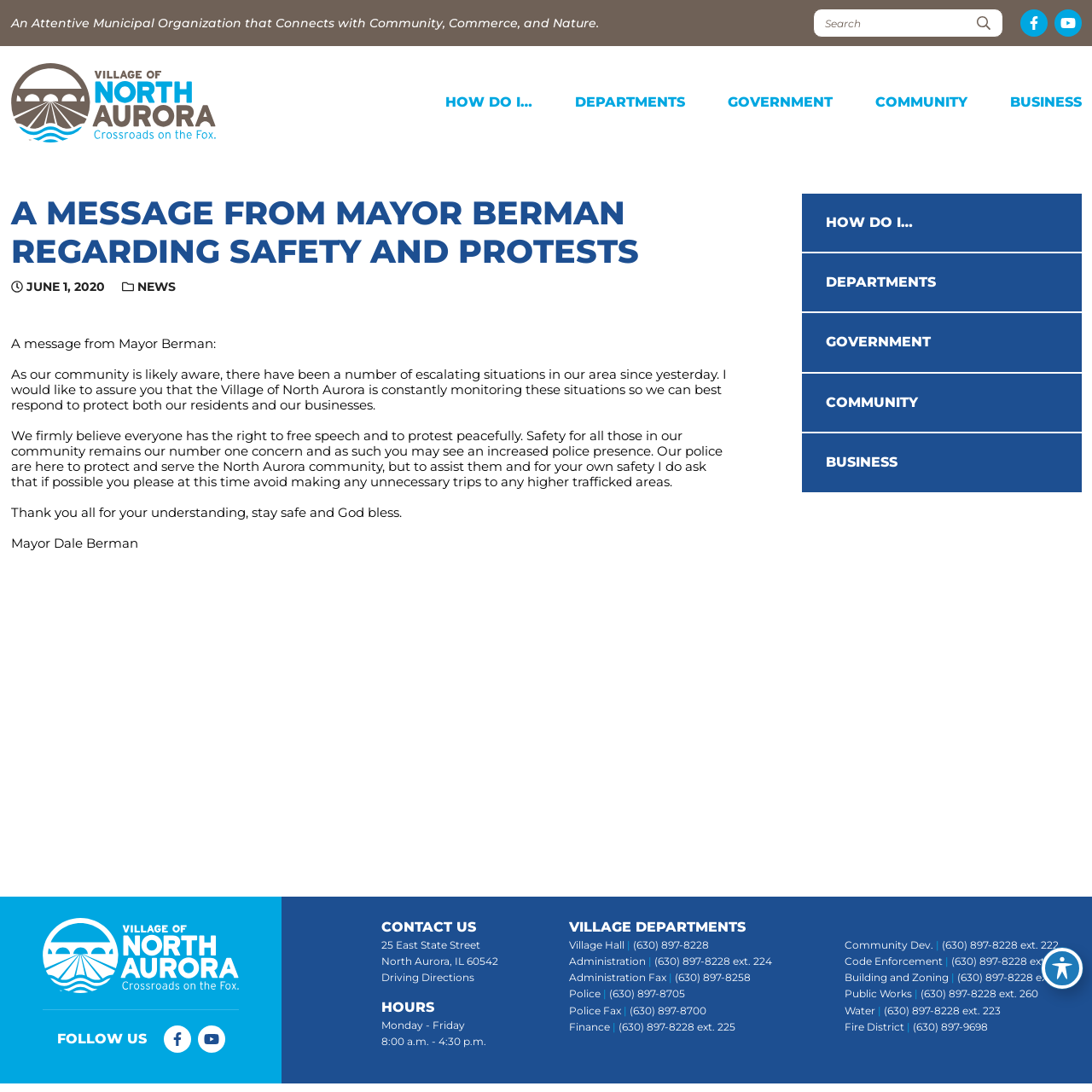Extract the bounding box coordinates for the UI element described by the text: "(630) 897-8228". The coordinates should be in the form of [left, top, right, bottom] with values between 0 and 1.

[0.58, 0.859, 0.649, 0.871]